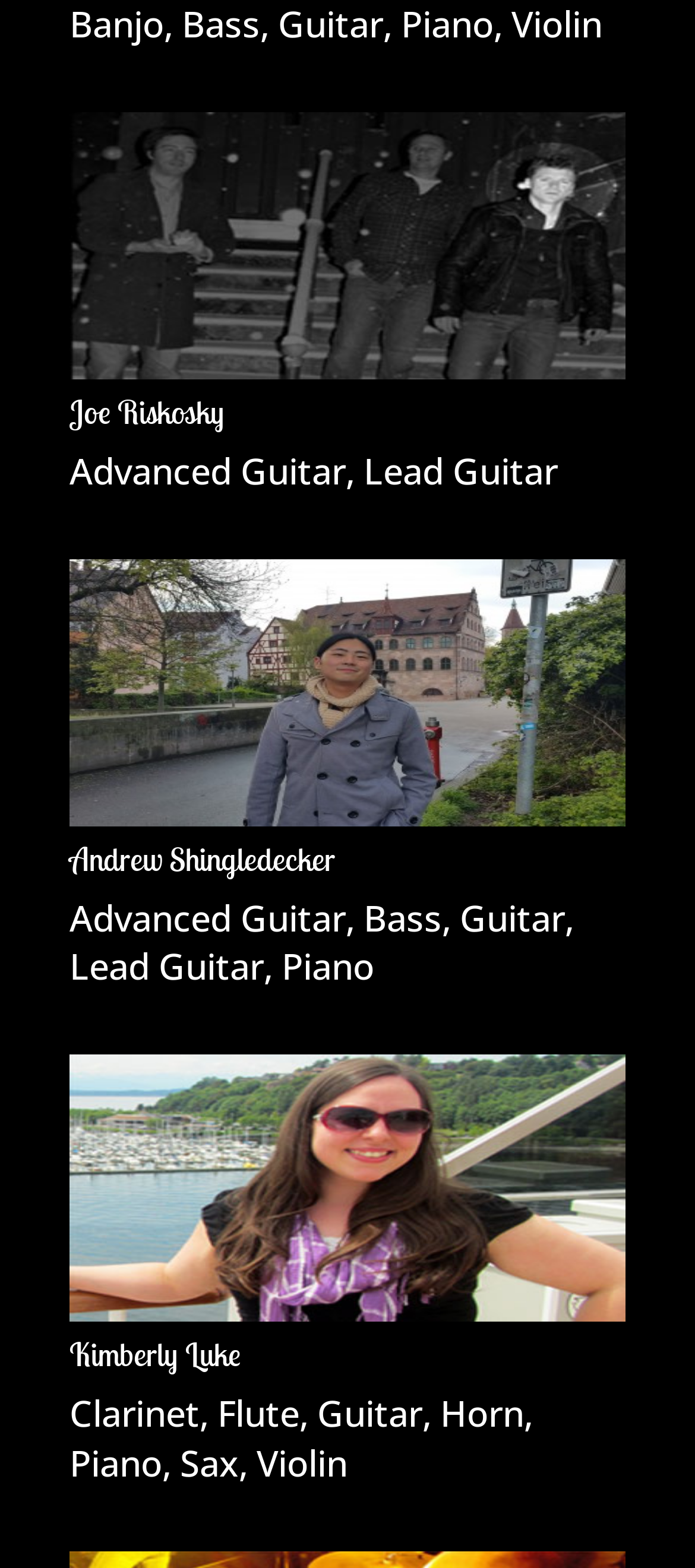Determine the bounding box coordinates for the area that needs to be clicked to fulfill this task: "View Joe Riskosky's profile". The coordinates must be given as four float numbers between 0 and 1, i.e., [left, top, right, bottom].

[0.1, 0.072, 0.9, 0.242]